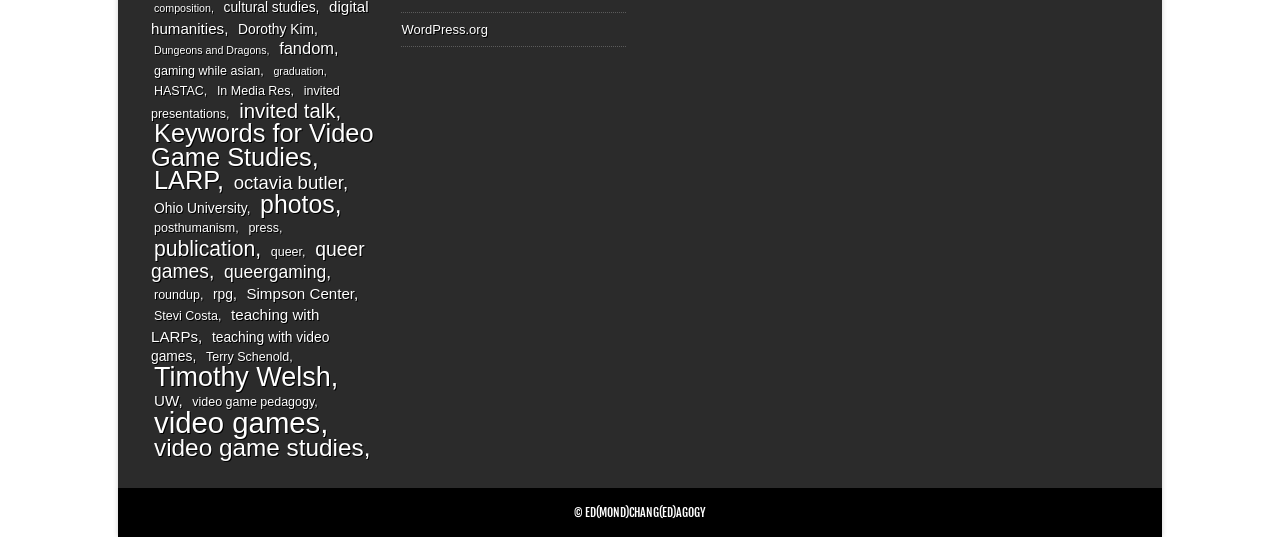Please locate the bounding box coordinates of the element that needs to be clicked to achieve the following instruction: "visit the WordPress.org website". The coordinates should be four float numbers between 0 and 1, i.e., [left, top, right, bottom].

[0.314, 0.041, 0.381, 0.069]